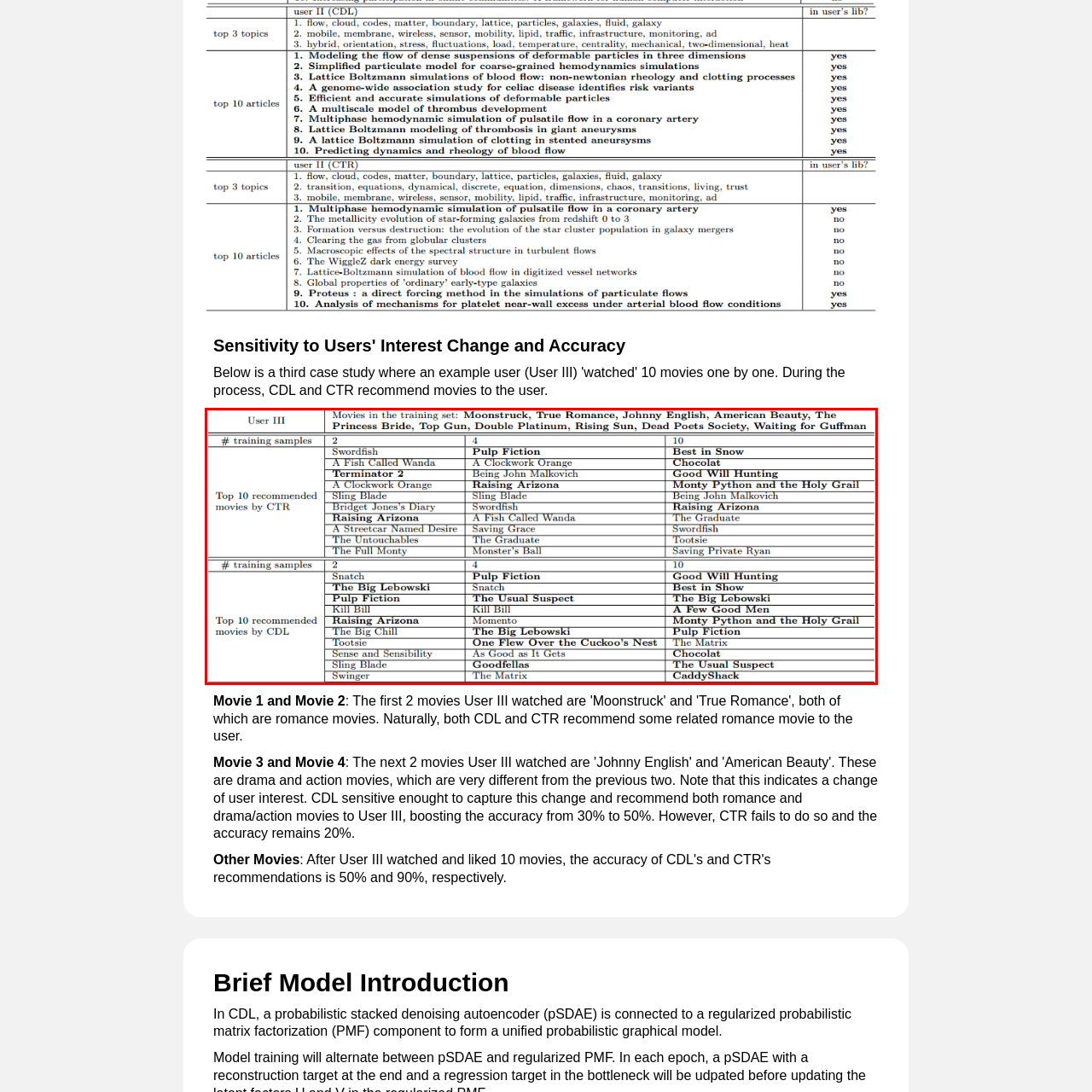How many movie recommendations are provided for each algorithm?
Check the image encapsulated by the red bounding box and answer the question comprehensively.

The caption states that the image presents a comparative analysis of recommended movies based on two different algorithms, CTR and CDL, and it contains two sections detailing the top 10 movies recommended for a specific user, labeled as 'User III'.